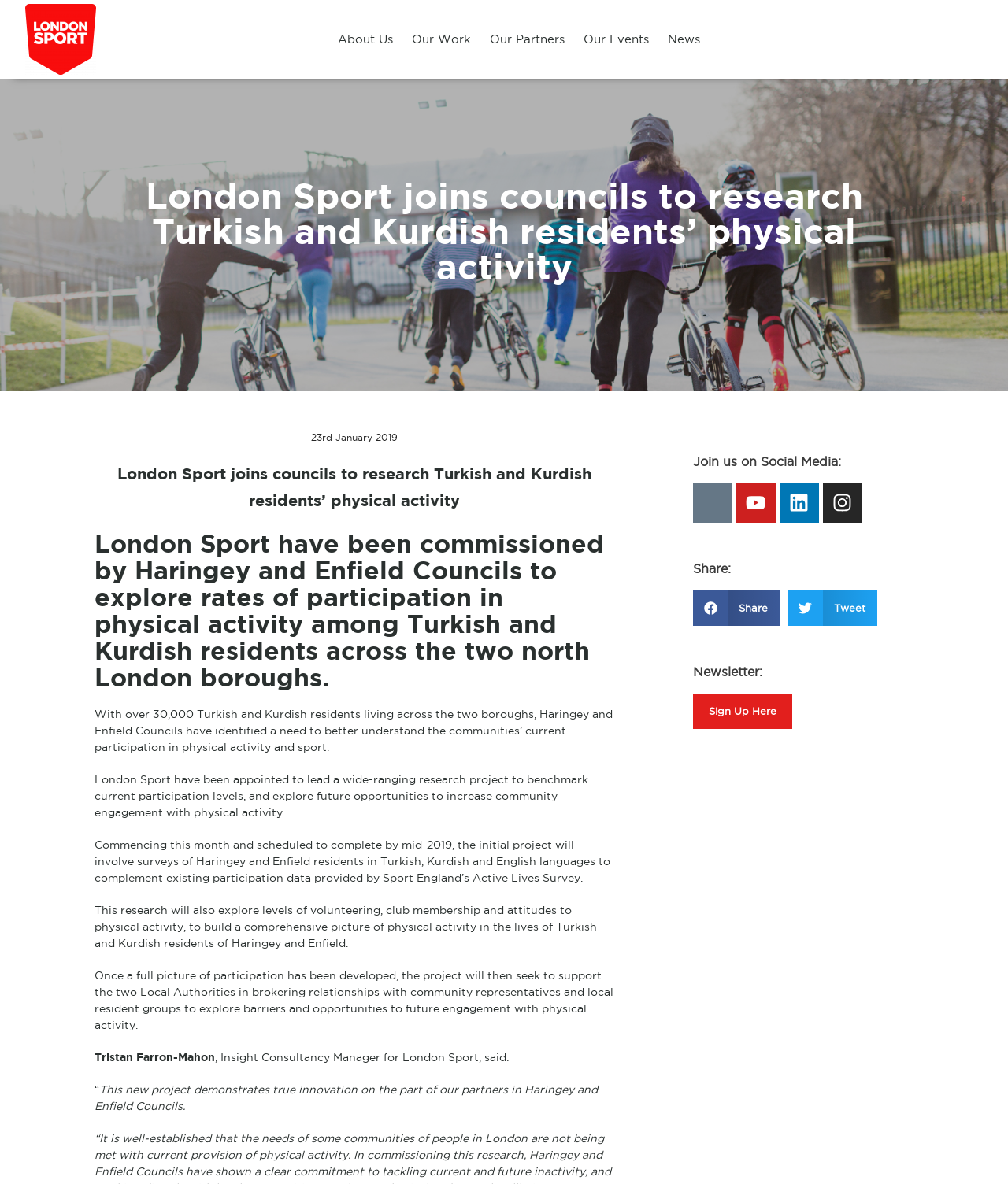Please locate the bounding box coordinates of the element that needs to be clicked to achieve the following instruction: "Share on facebook". The coordinates should be four float numbers between 0 and 1, i.e., [left, top, right, bottom].

[0.687, 0.499, 0.774, 0.528]